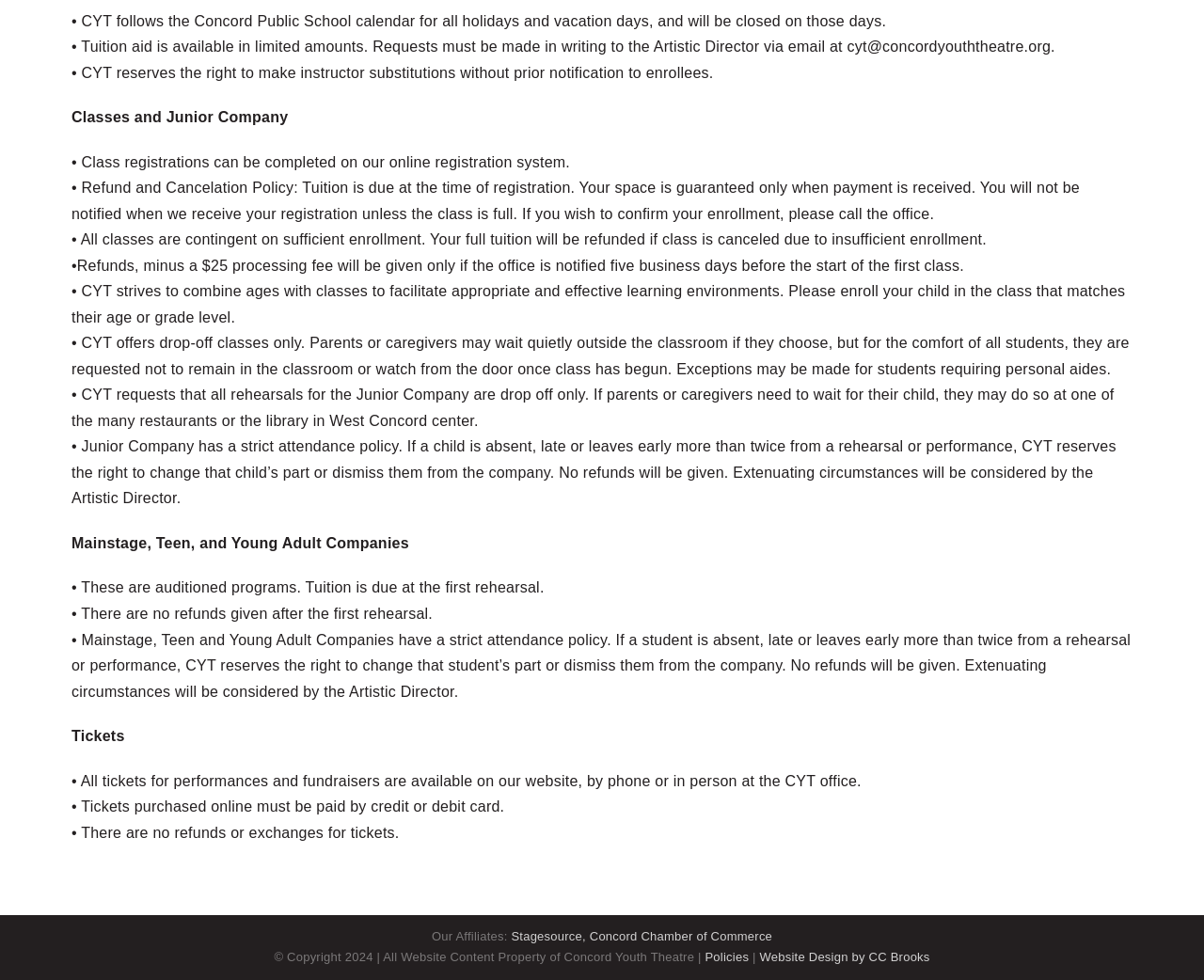Predict the bounding box of the UI element based on the description: "Concord Chamber of Commerce". The coordinates should be four float numbers between 0 and 1, formatted as [left, top, right, bottom].

[0.49, 0.948, 0.641, 0.962]